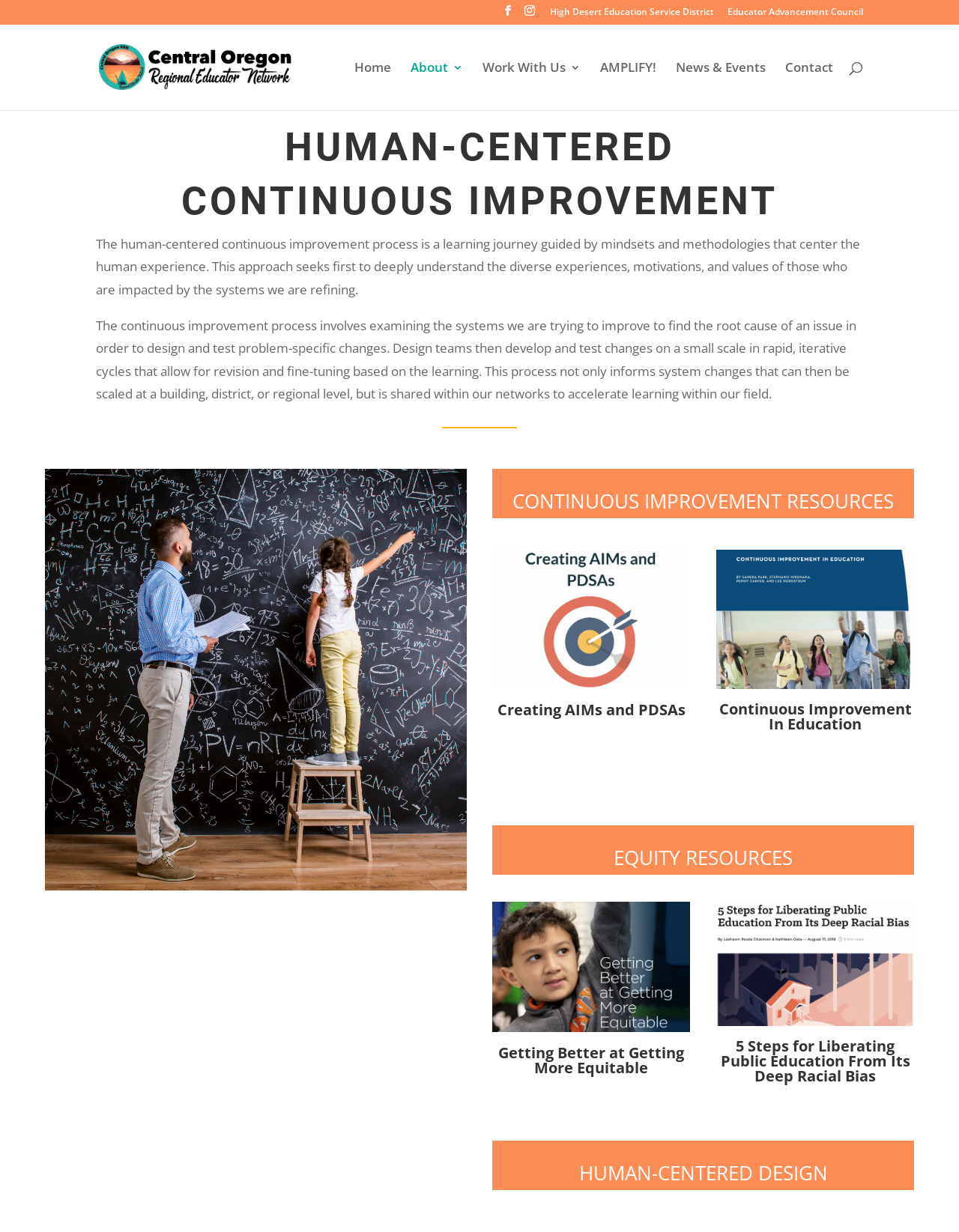Locate the bounding box coordinates of the element you need to click to accomplish the task described by this instruction: "Read about Human-Centered Design".

[0.514, 0.944, 0.953, 0.966]